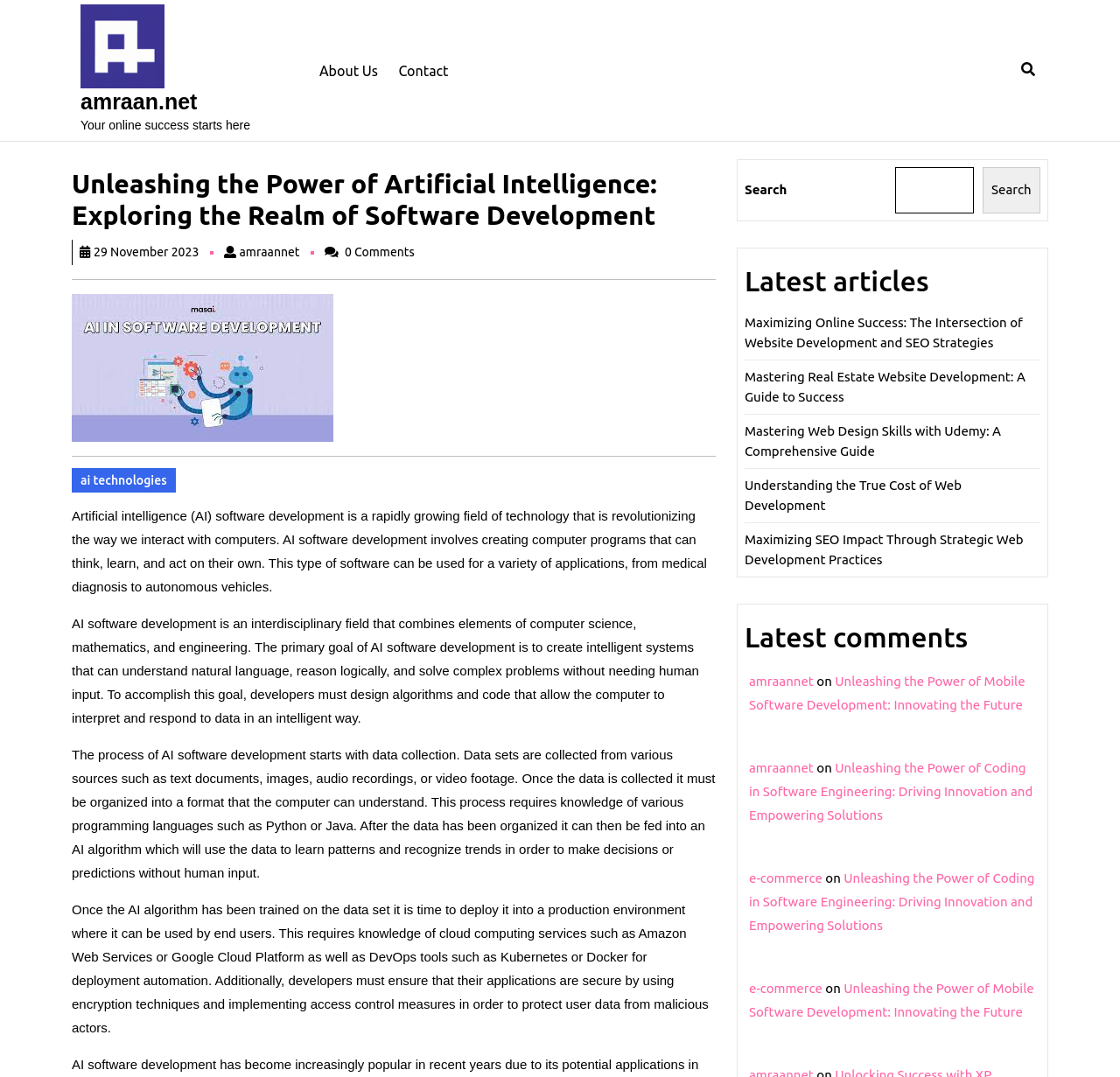Pinpoint the bounding box coordinates of the element that must be clicked to accomplish the following instruction: "Explore AI technologies". The coordinates should be in the format of four float numbers between 0 and 1, i.e., [left, top, right, bottom].

[0.064, 0.435, 0.157, 0.458]